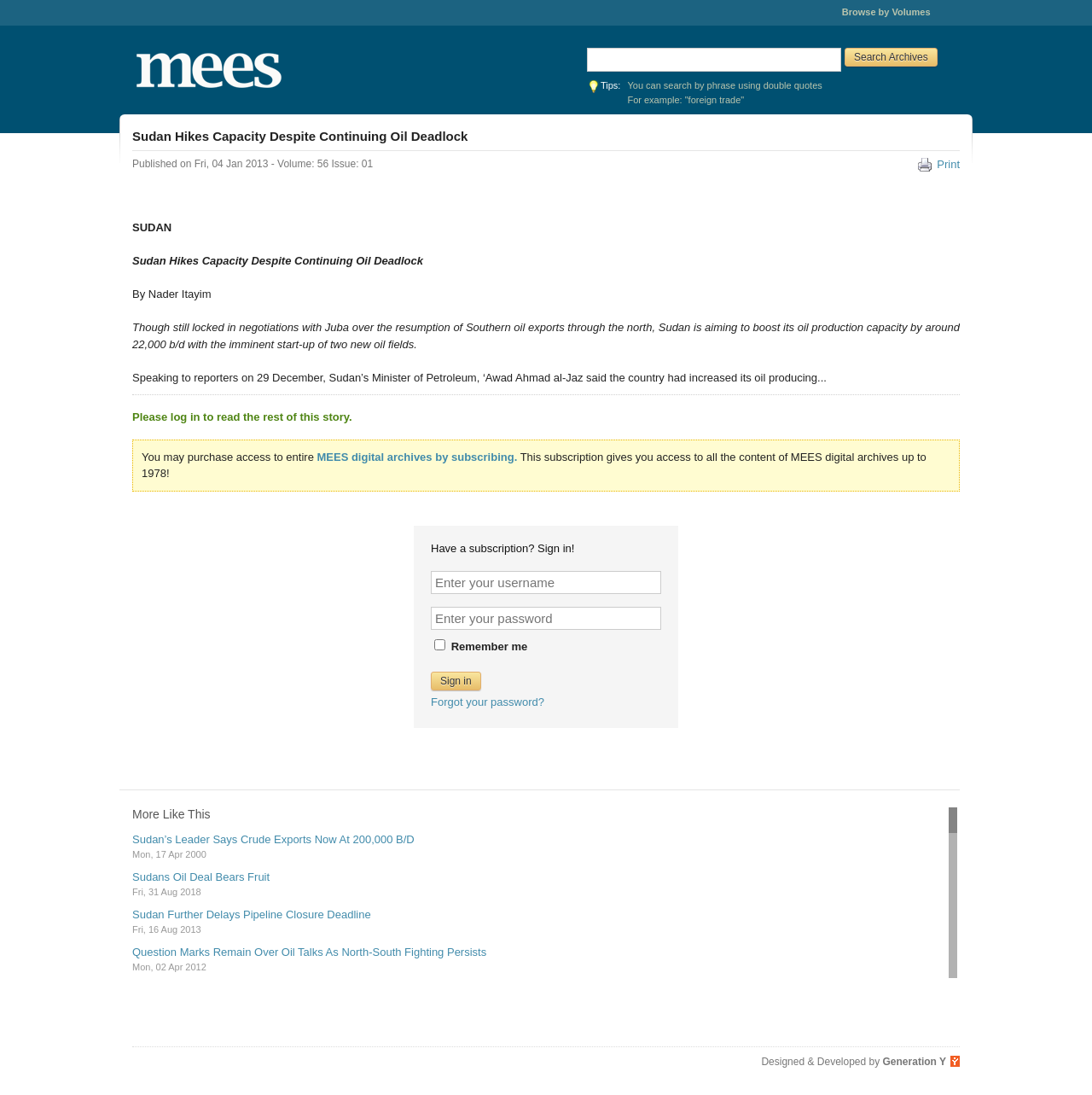Determine the main text heading of the webpage and provide its content.

Sudan Hikes Capacity Despite Continuing Oil Deadlock